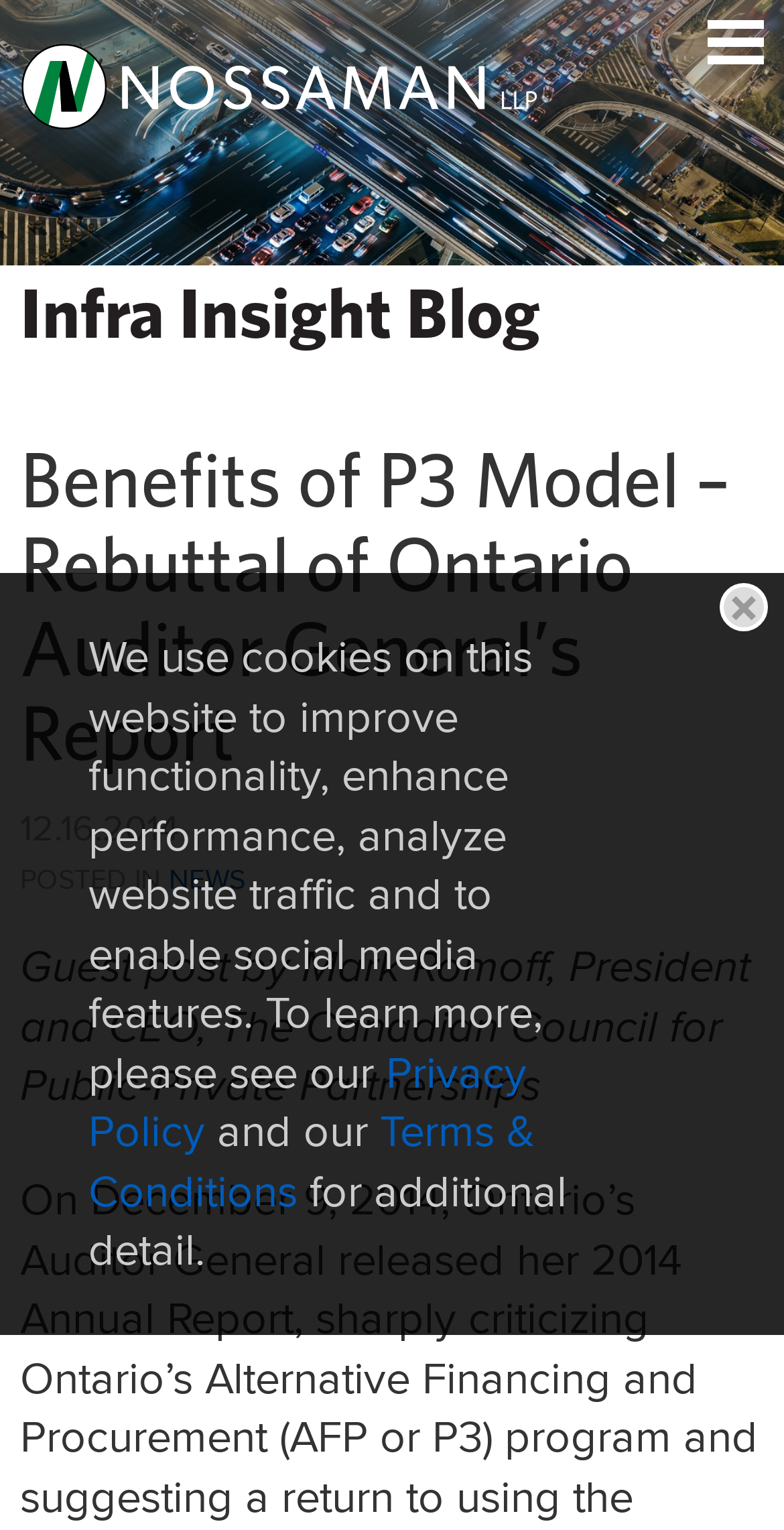Please provide a short answer using a single word or phrase for the question:
What is the name of the law firm?

Nossaman LLP